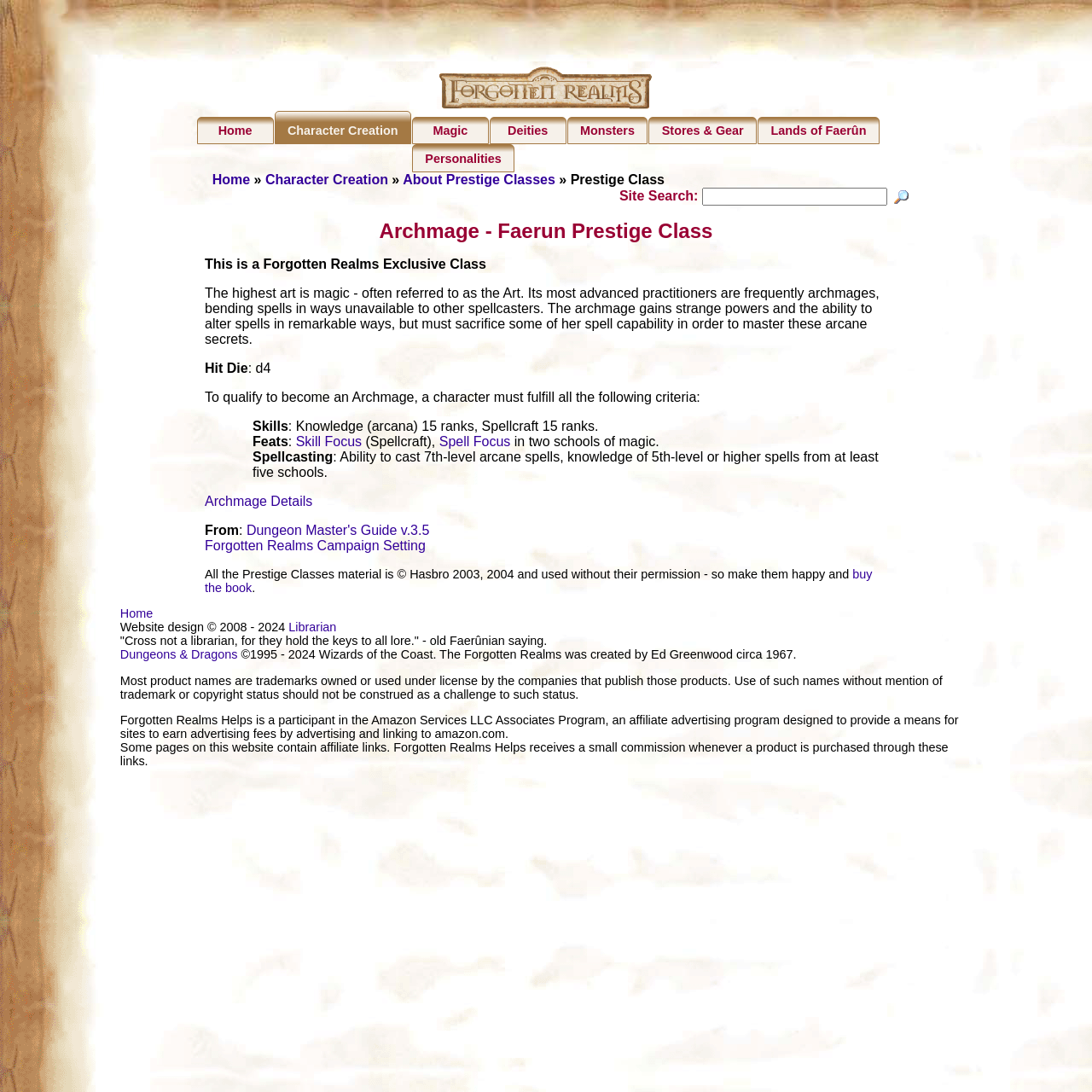What is the name of the prestige class?
Give a single word or phrase as your answer by examining the image.

Archmage